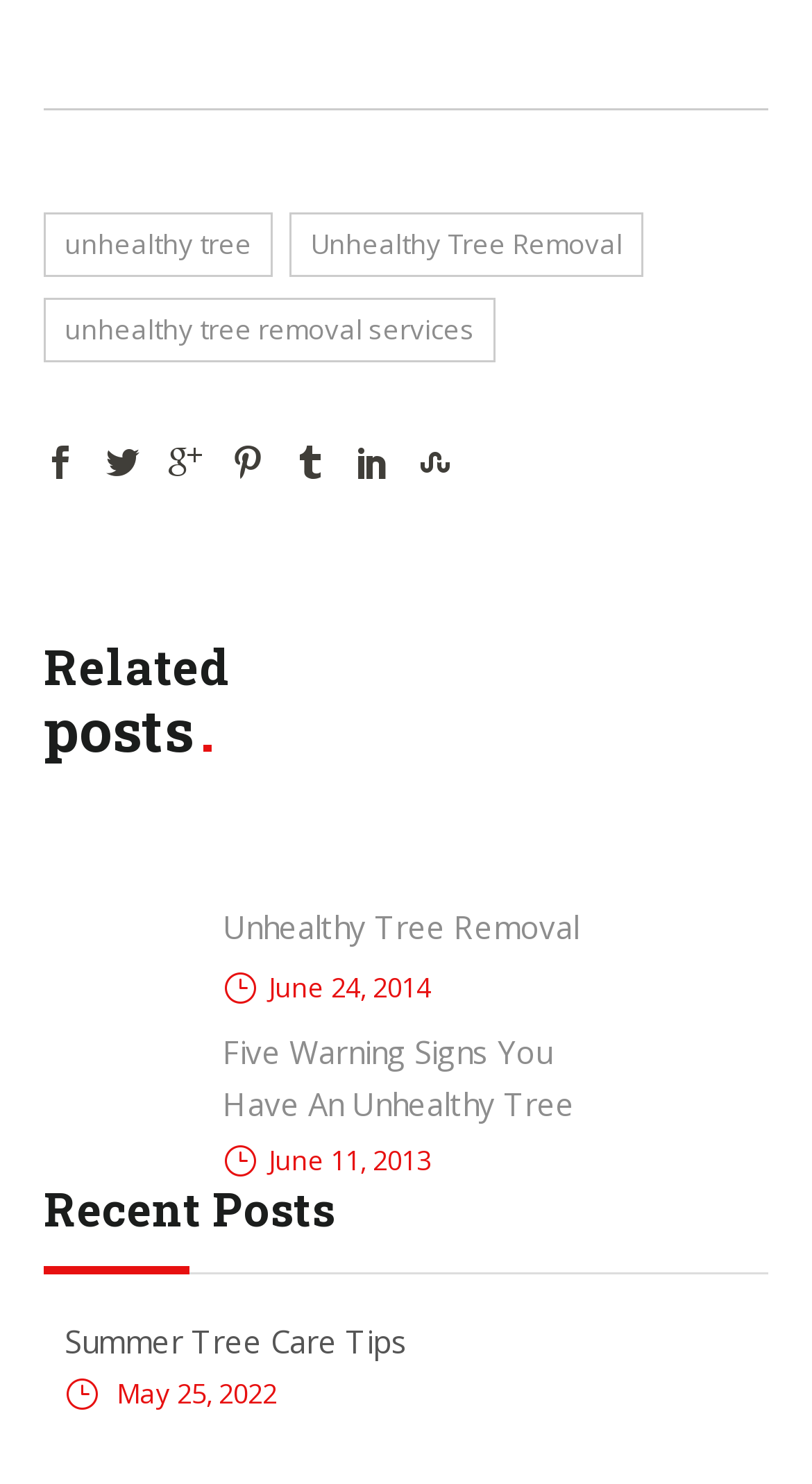Refer to the image and provide a thorough answer to this question:
How many headings are there on the webpage?

I counted the headings on the webpage and found three: 'Related', 'posts.', and 'Recent Posts'.